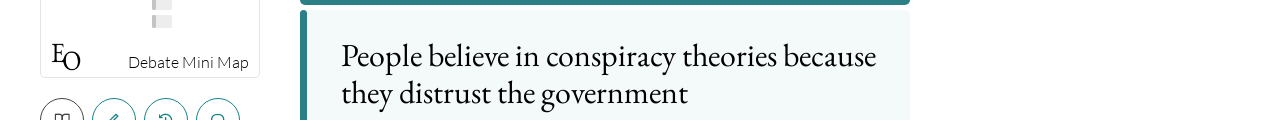Give a succinct answer to this question in a single word or phrase: 
What is the topic of the article?

Conspiracy theories